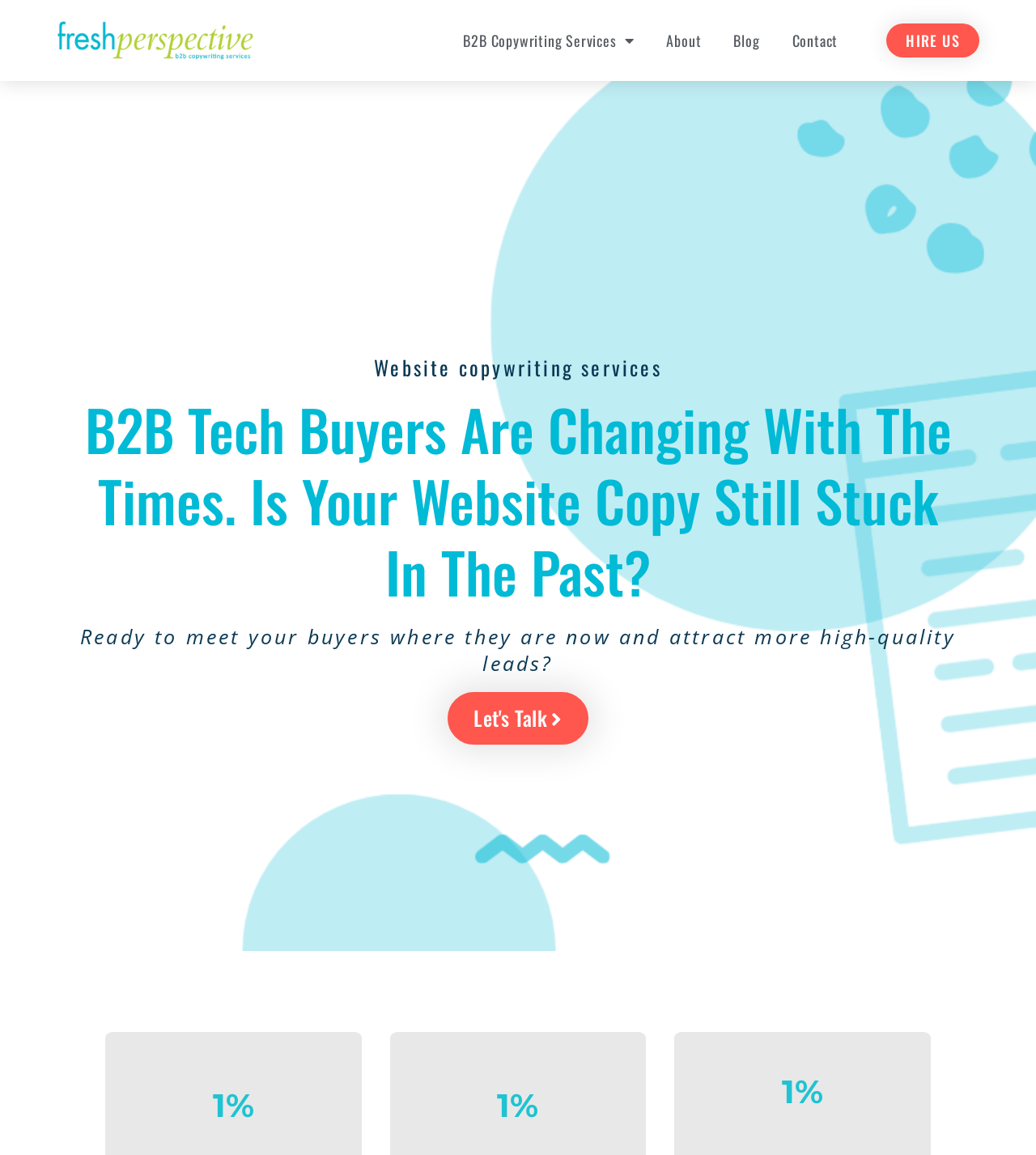Provide your answer in one word or a succinct phrase for the question: 
What is the text of the button on the bottom right?

HIRE US